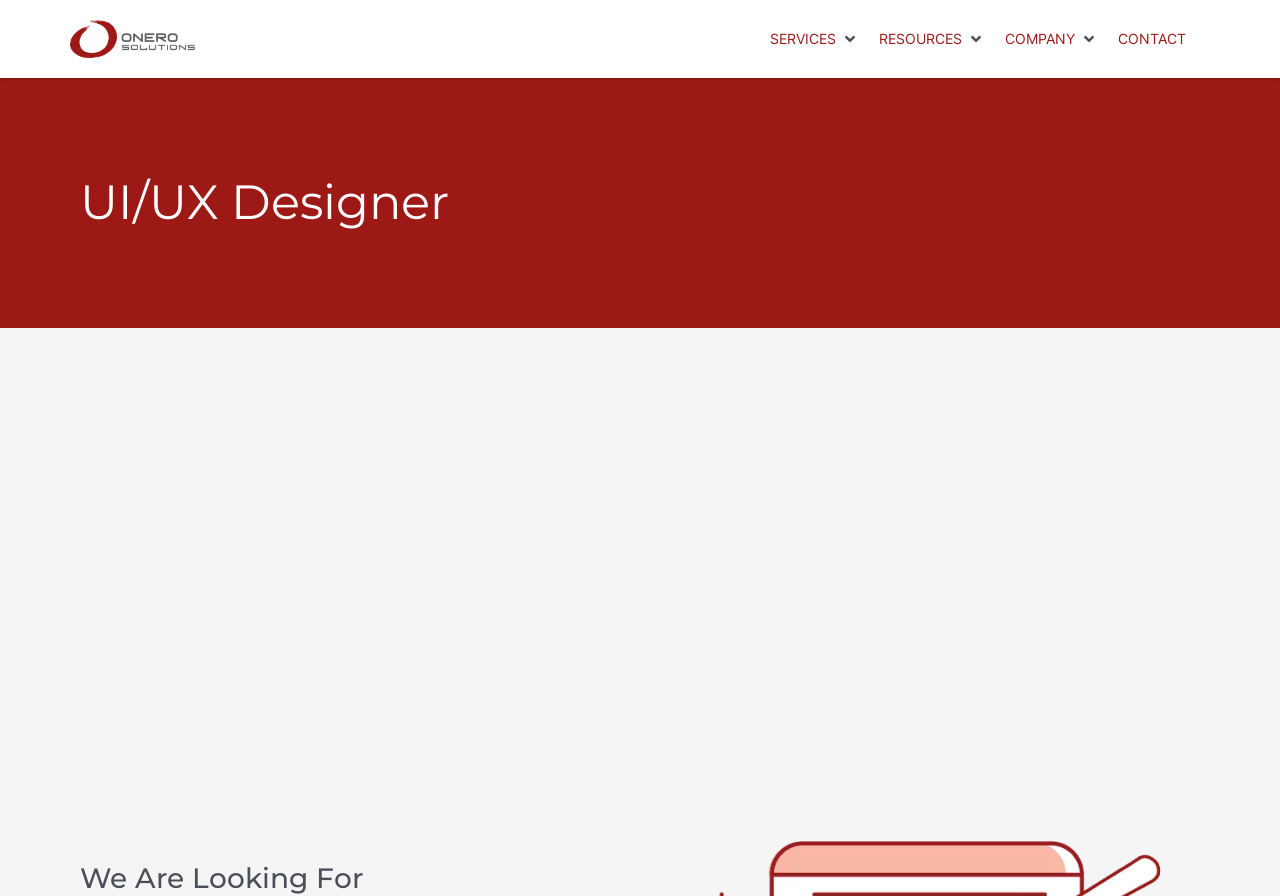Identify the bounding box coordinates of the clickable region necessary to fulfill the following instruction: "learn about UI/UX Designer role". The bounding box coordinates should be four float numbers between 0 and 1, i.e., [left, top, right, bottom].

[0.062, 0.189, 0.938, 0.264]